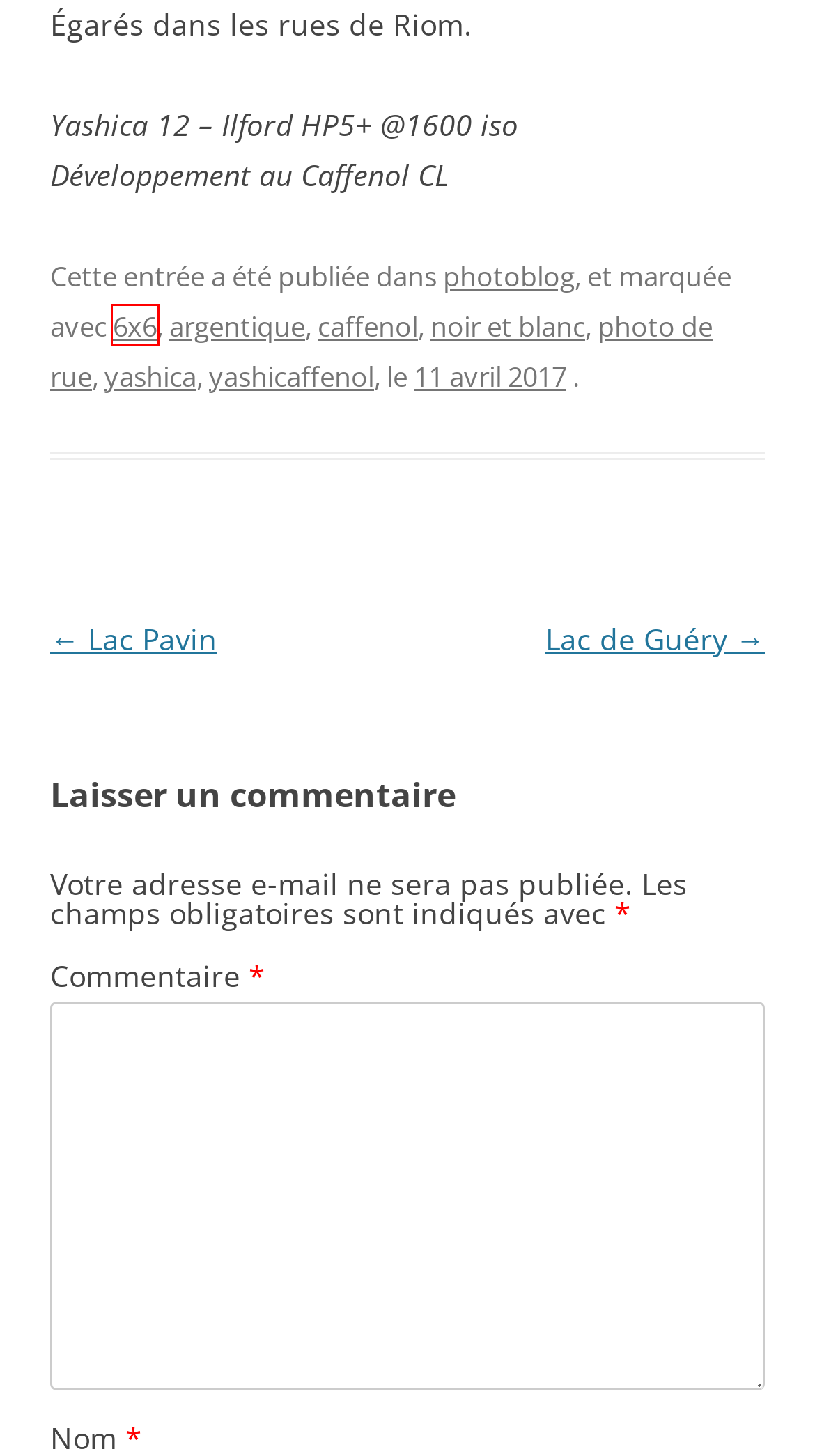Given a screenshot of a webpage featuring a red bounding box, identify the best matching webpage description for the new page after the element within the red box is clicked. Here are the options:
A. Lac Pavin | egocyte
B. caffenol | egocyte
C. yashica | egocyte
D. Lac de Guéry | egocyte
E. argentique | egocyte
F. noir et blanc | egocyte
G. photo de rue | egocyte
H. 6×6 | egocyte

H